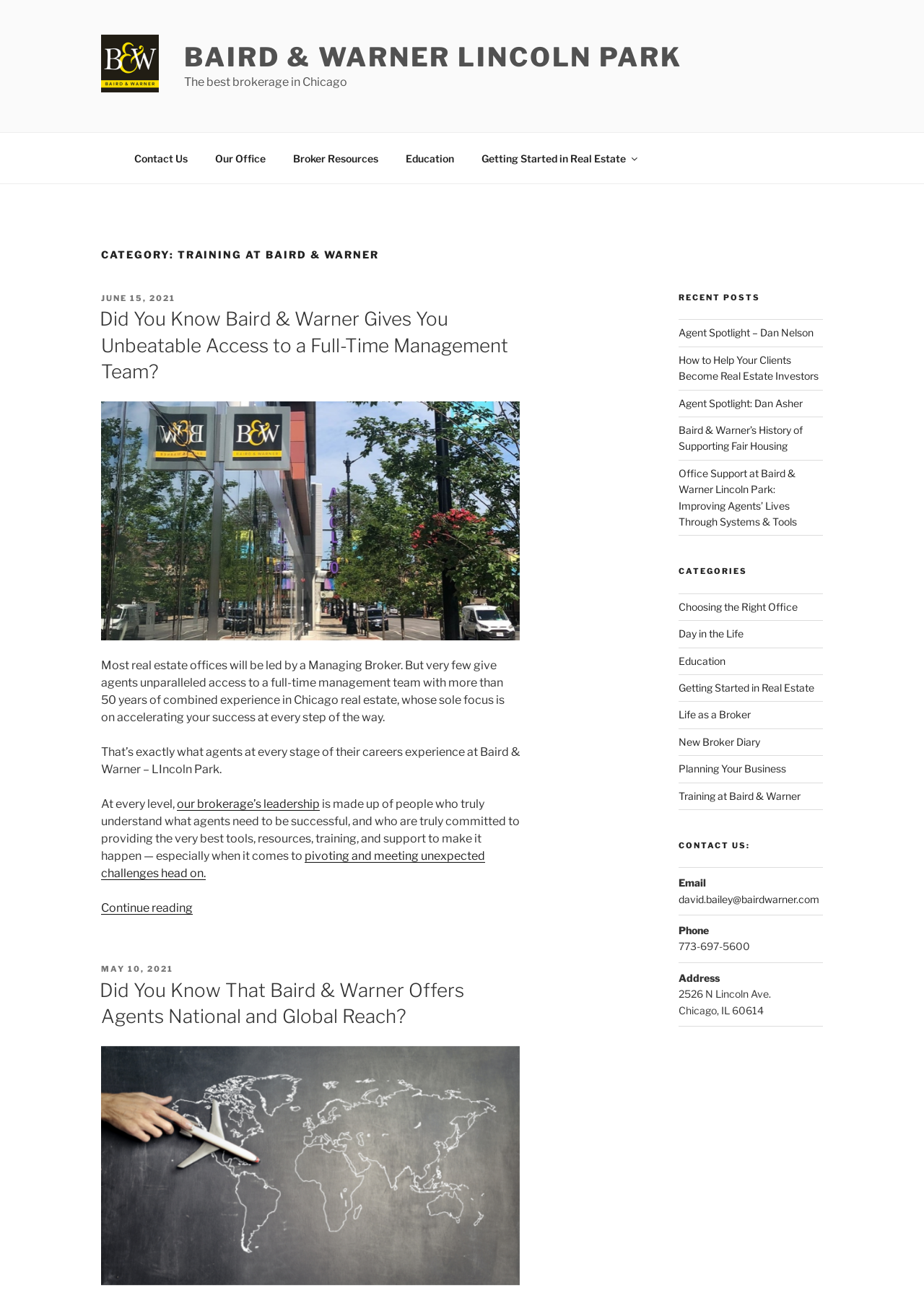Extract the bounding box of the UI element described as: "Baird & Warner Lincoln Park".

[0.199, 0.032, 0.738, 0.056]